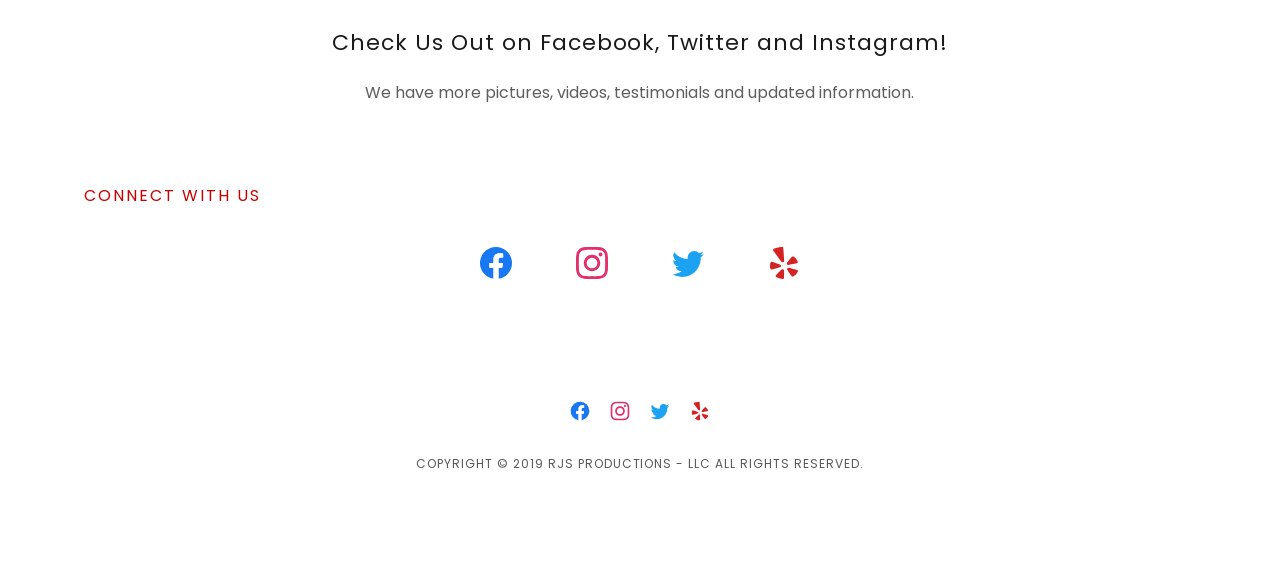Pinpoint the bounding box coordinates of the element to be clicked to execute the instruction: "Check reviews on Yelp".

[0.575, 0.414, 0.65, 0.511]